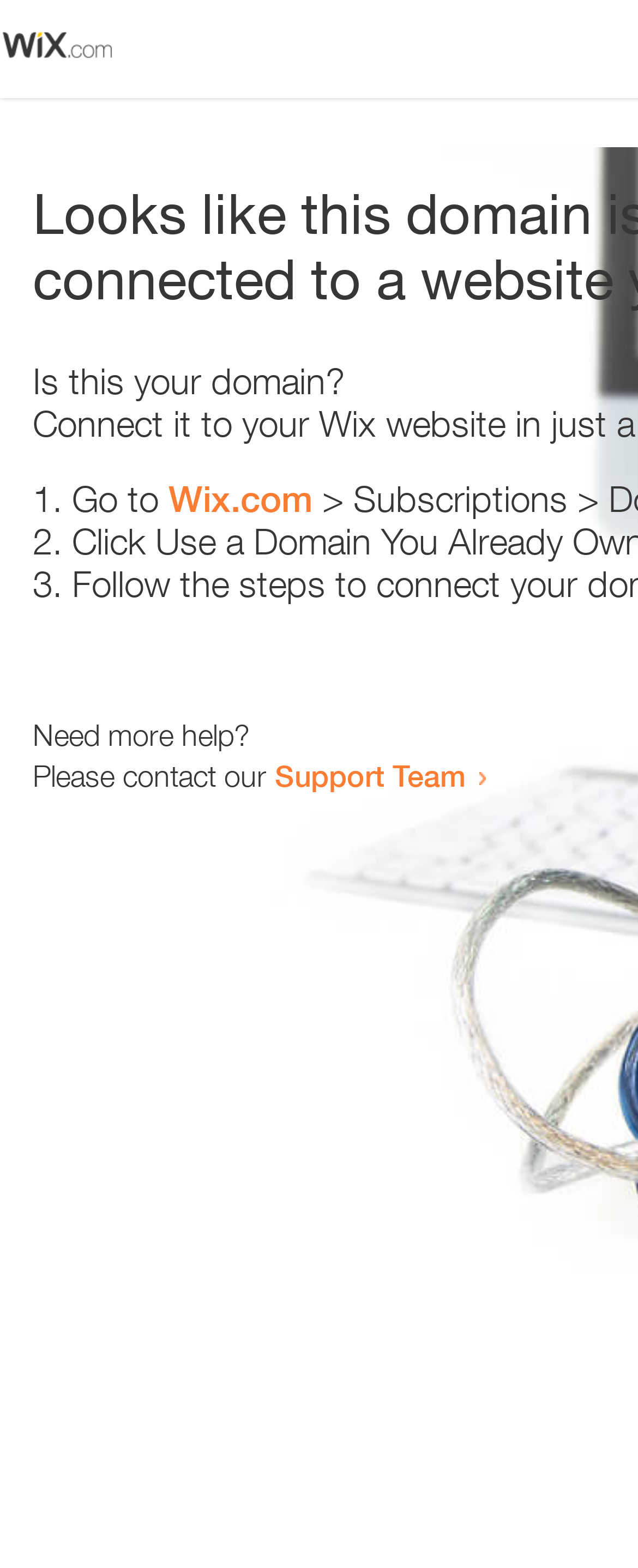Provide a thorough summary of the webpage.

The webpage appears to be an error page, with a small image at the top left corner. Below the image, there is a question "Is this your domain?" in a prominent position. 

To the right of the question, there is a numbered list with three items. The first item starts with "1." and suggests going to "Wix.com". The second item starts with "2." and the third item starts with "3.", but their contents are not specified. 

Below the list, there is a message "Need more help?" followed by a sentence "Please contact our Support Team" with a link to the Support Team.